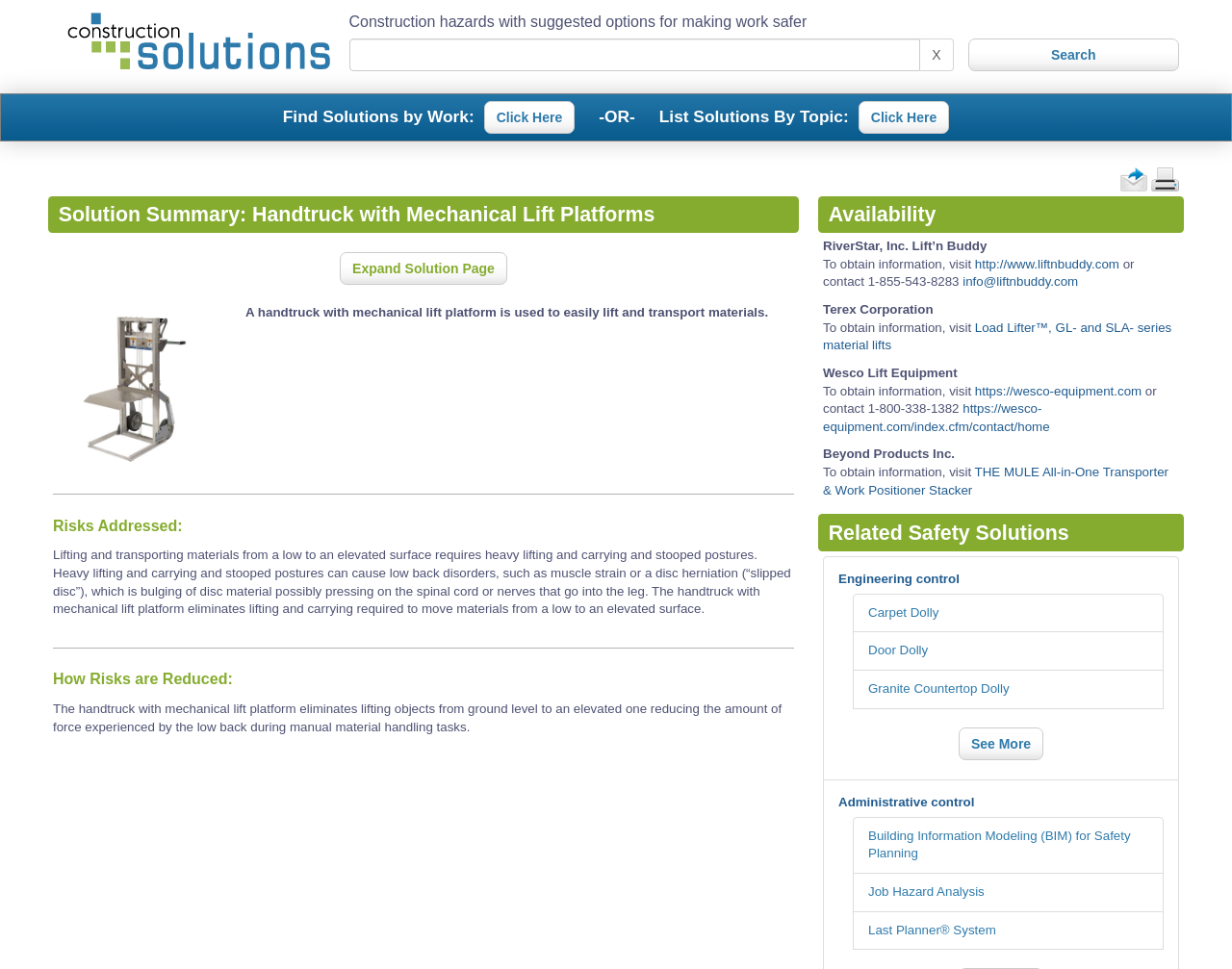Identify the bounding box coordinates for the region to click in order to carry out this instruction: "Visit http://www.liftnbuddy.com for more information". Provide the coordinates using four float numbers between 0 and 1, formatted as [left, top, right, bottom].

[0.791, 0.265, 0.909, 0.28]